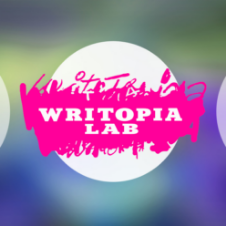What shape is the logo?
Please ensure your answer is as detailed and informative as possible.

The caption describes the logo as having a circular design, which enhances its visual appeal and makes it stand out against the gradient backdrop.